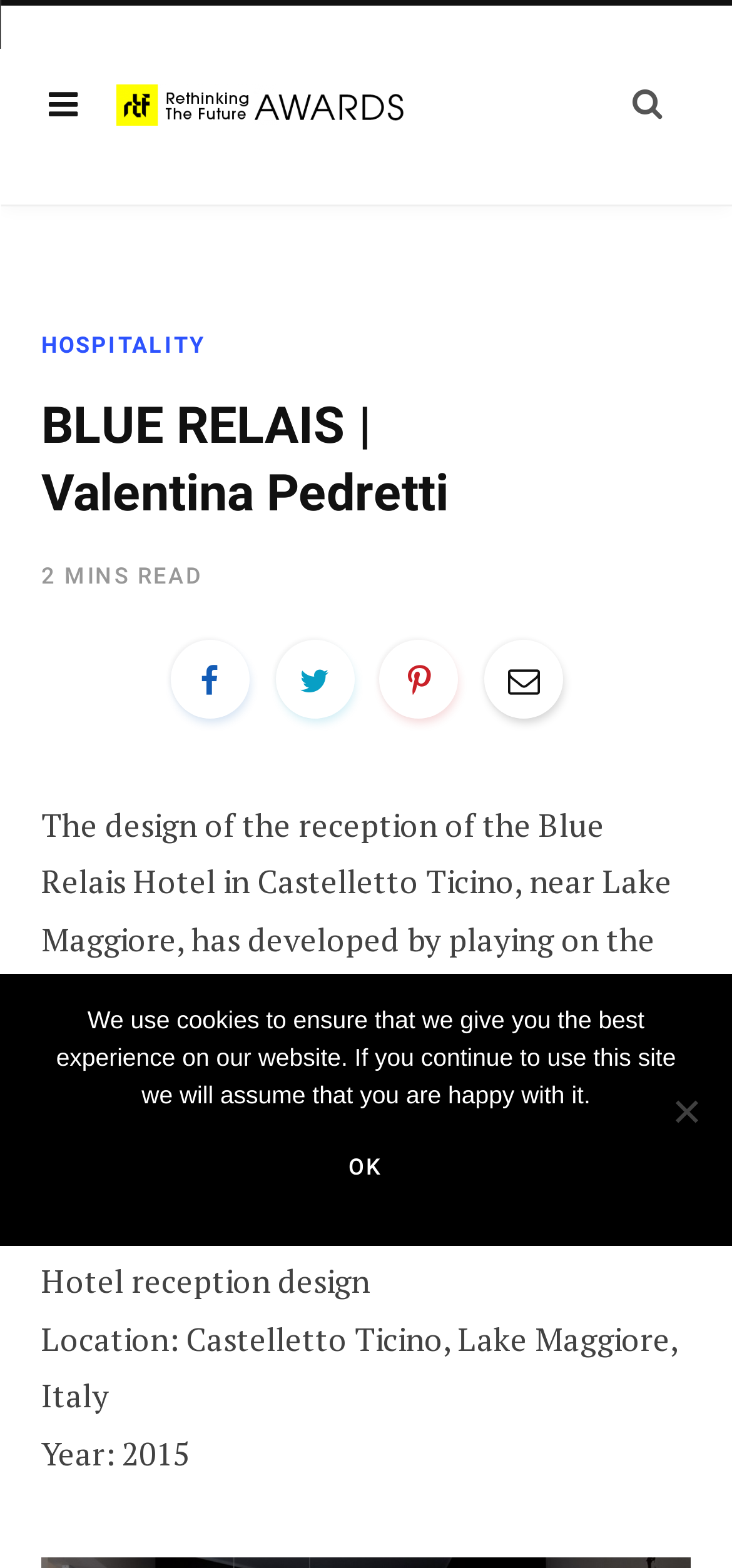Predict the bounding box coordinates of the area that should be clicked to accomplish the following instruction: "Go to the HOSPITALITY page". The bounding box coordinates should consist of four float numbers between 0 and 1, i.e., [left, top, right, bottom].

[0.056, 0.212, 0.28, 0.229]